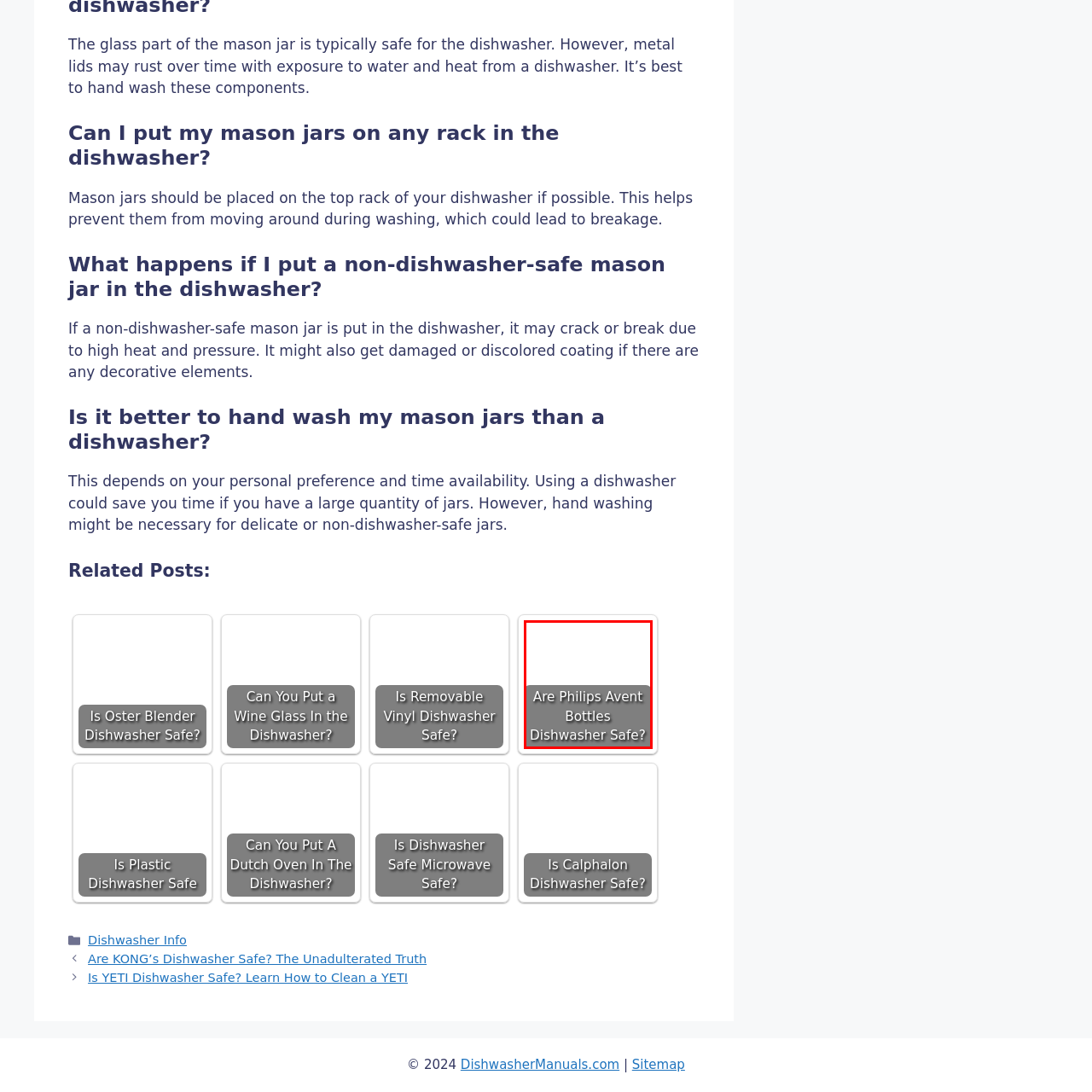Pay attention to the content inside the red bounding box and deliver a detailed answer to the following question based on the image's details: What is the purpose of the article or post?

The purpose of the article or post is to provide valuable information on the maintenance of baby feeding products, specifically addressing the concern of whether Philips Avent bottles can withstand the high temperatures and washing conditions of dishwashers.